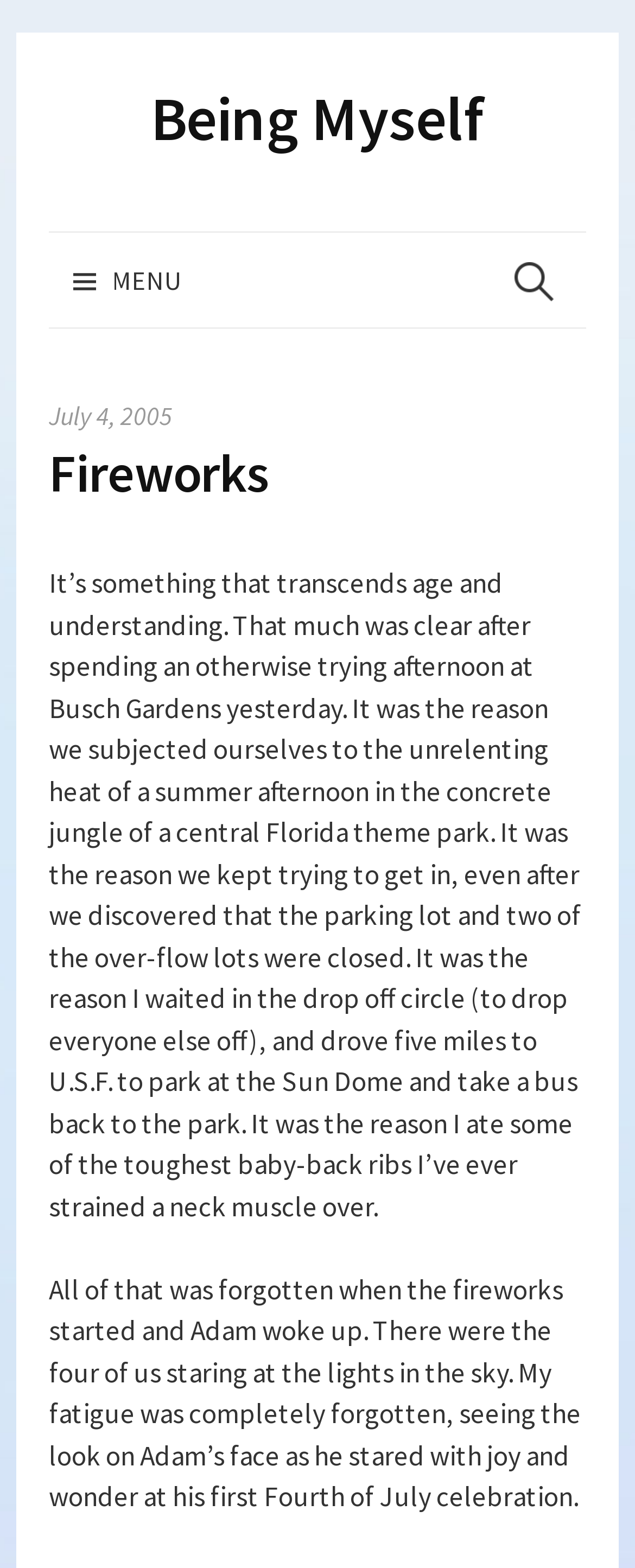What is the author celebrating? Look at the image and give a one-word or short phrase answer.

Fourth of July